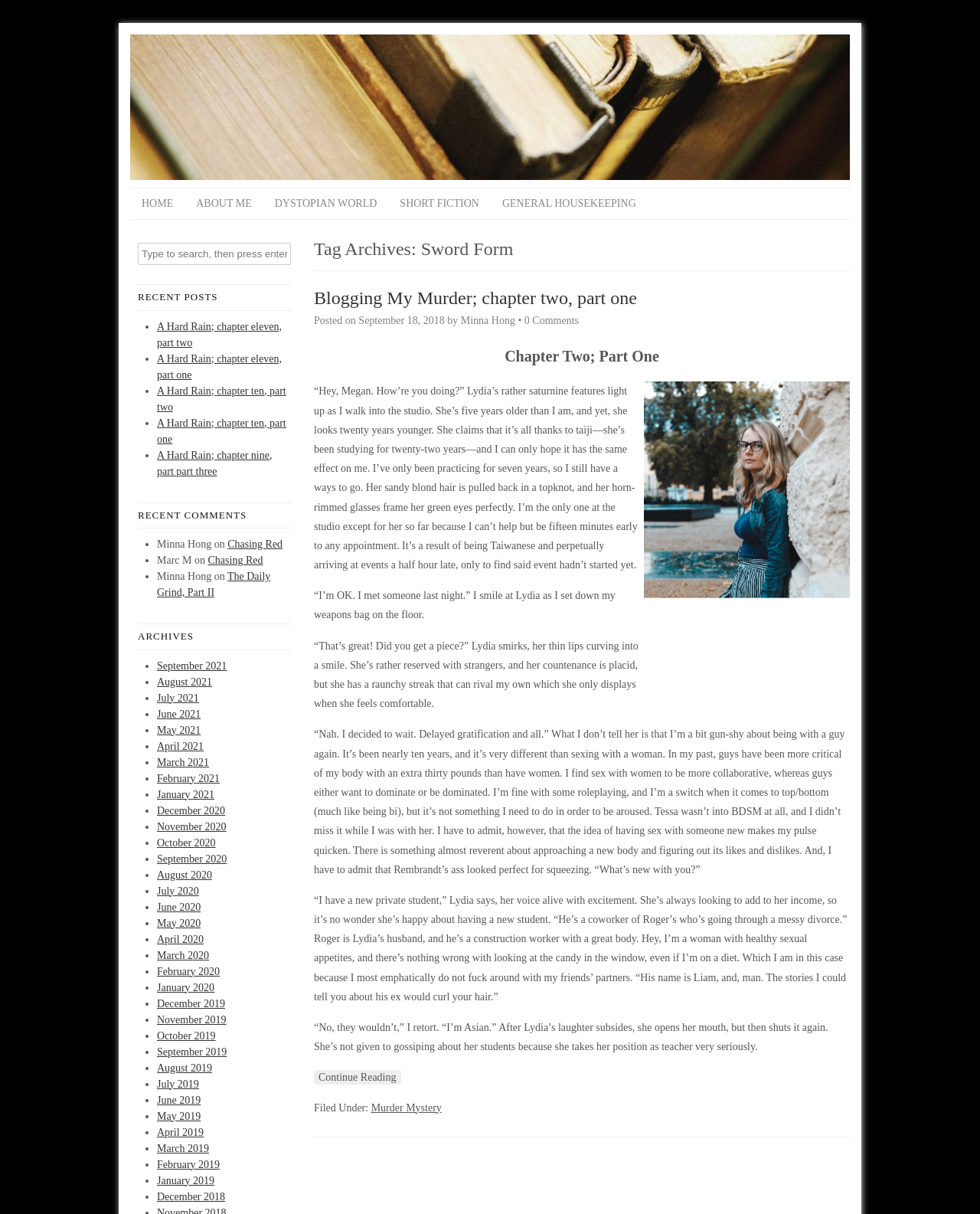Determine the bounding box coordinates of the clickable region to carry out the instruction: "go to home page".

[0.133, 0.155, 0.188, 0.18]